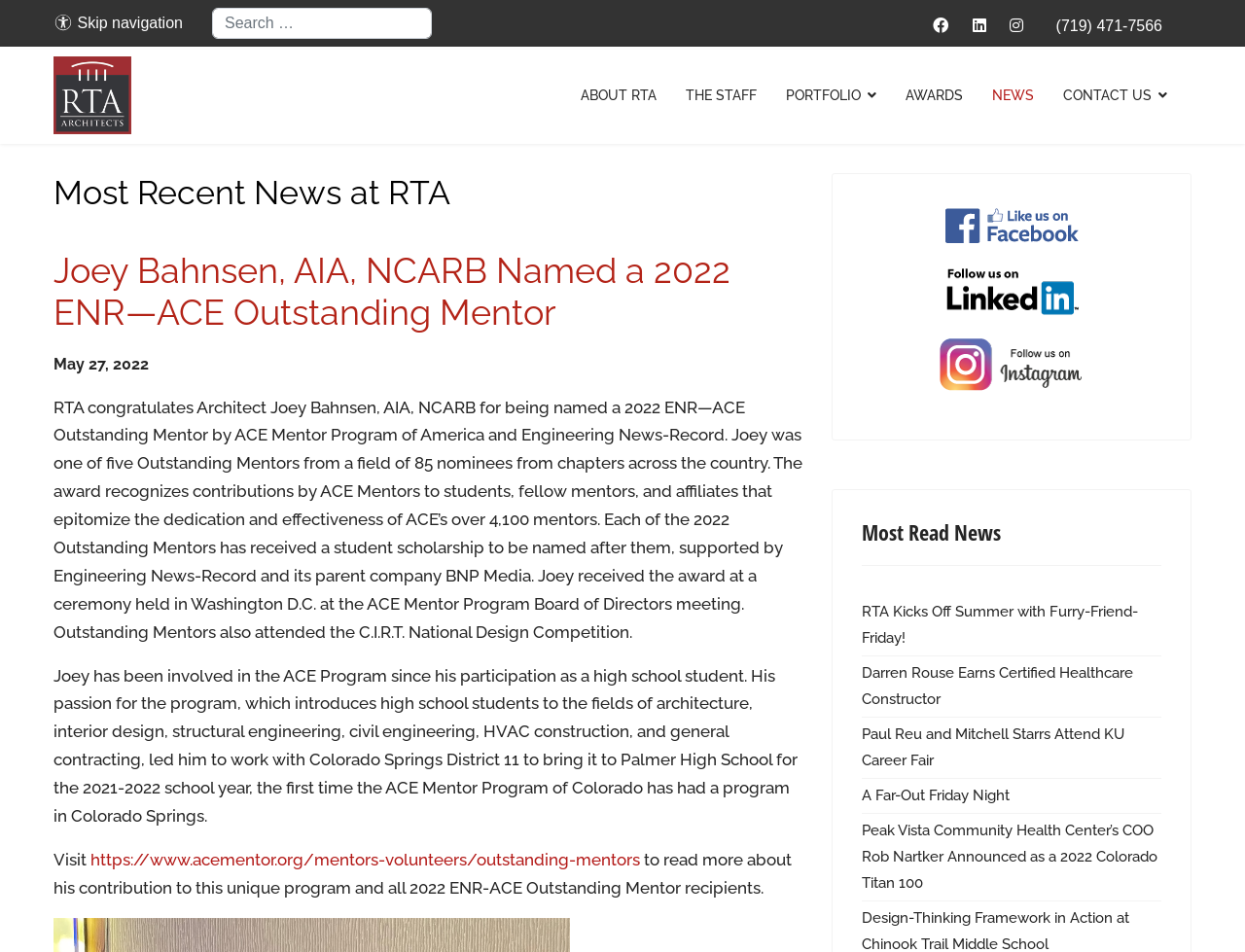Generate a comprehensive description of the contents of the webpage.

The webpage is about RTA Architects, an architecture firm located in Colorado Springs, specializing in healthcare, education, retail, community, and commercial properties. 

At the top left corner, there is a universal access icon and a "Skip navigation" link. Next to it, there is a search bar with a combobox and a status indicator. 

On the top right corner, there are social media links to Facebook, LinkedIn, and Instagram, along with a phone number. 

Below the search bar, there is a navigation menu with links to "ABOUT RTA", "THE STAFF", "PORTFOLIO", "AWARDS", "NEWS", and "CONTACT US". 

The main content of the page is about Joey Bahnsen, AIA, NCARB, who was named a 2022 ENR—ACE Outstanding Mentor. There is a heading "Most Recent News at RTA" followed by the article title and a publication date. The article congratulates Joey Bahnsen for his achievement and describes his involvement in the ACE Mentor Program. 

Below the article, there are links to read more about the program and the 2022 ENR-ACE Outstanding Mentor recipients. 

On the right side of the page, there are social media links to like and follow RTA Architects on Facebook, LinkedIn, and Instagram. 

Further down, there is a section titled "Most Read News" with links to several news articles, including "RTA Kicks Off Summer with Furry-Friend-Friday!", "Darren Rouse Earns Certified Healthcare Constructor", and others.